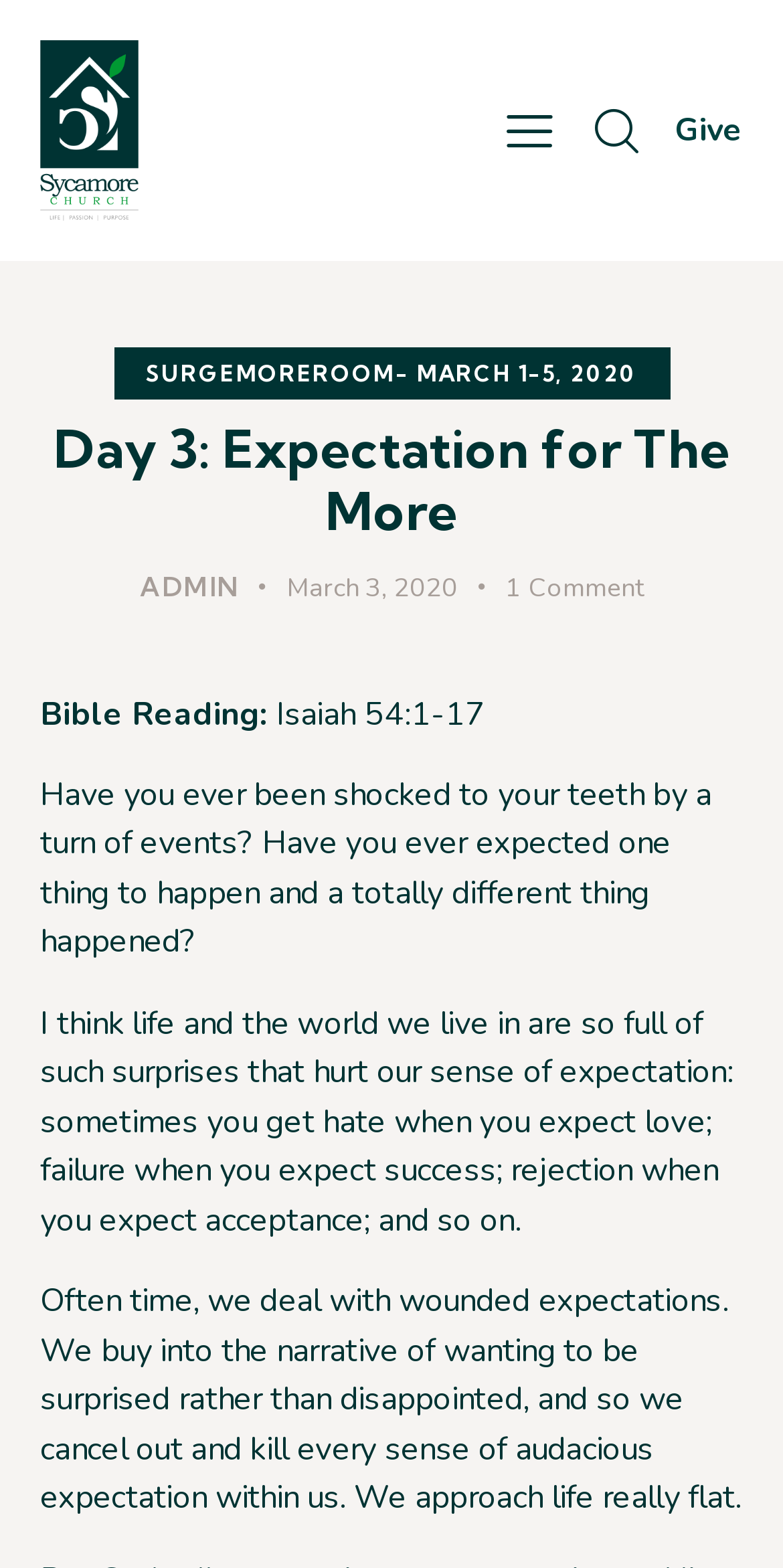What is the name of the church?
Give a comprehensive and detailed explanation for the question.

I found the answer by looking at the top-left corner of the webpage, where there is a link with the text 'Sycamore Community Church' and an image with the same name.